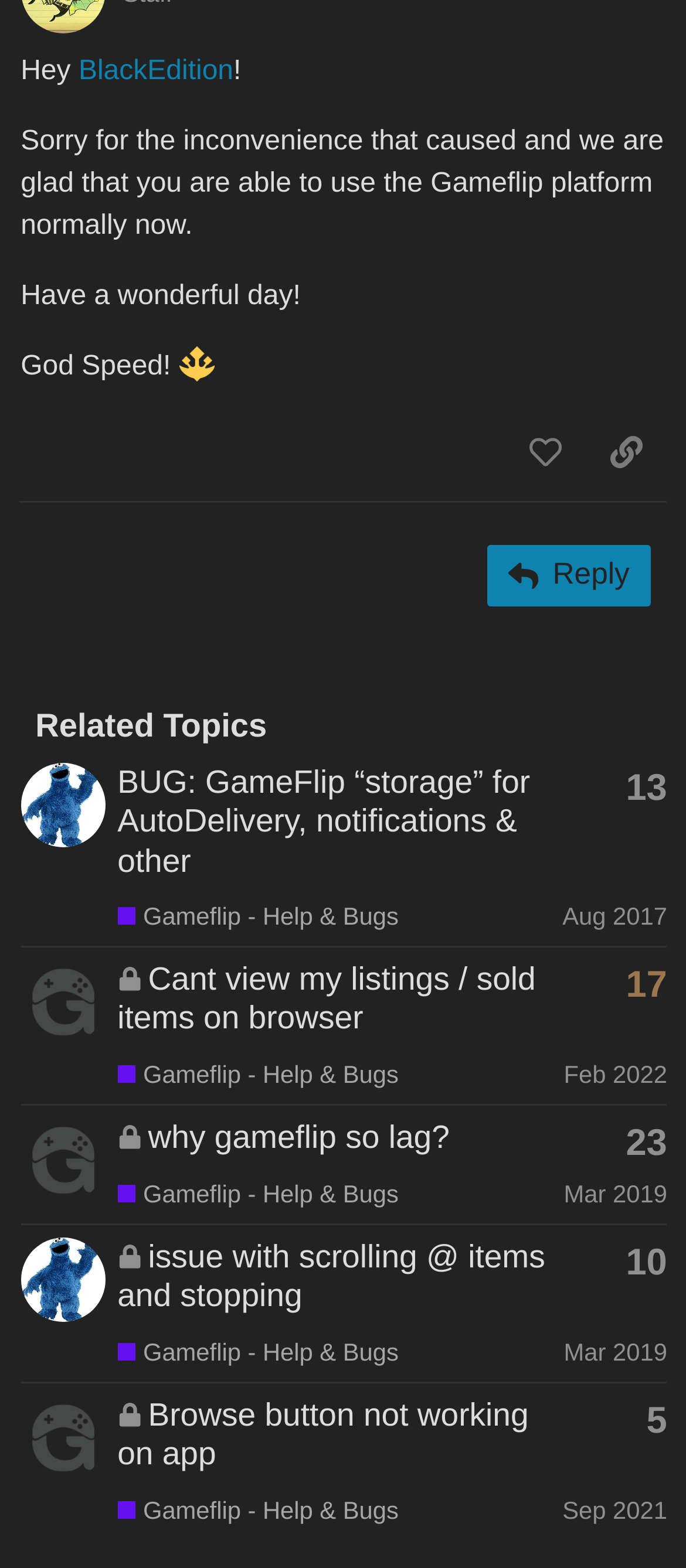How many topics are listed on the webpage?
We need a detailed and meticulous answer to the question.

There are 5 topics listed on the webpage, which are displayed in a table with each row representing a topic. The topics are 'BUG: GameFlip “storage” for AutoDelivery, notifications & other', 'Cant view my listings / sold items on browser', 'why gameflip so lag?', 'issue with scrolling @ items and stopping', and 'Browse button not working on app'.